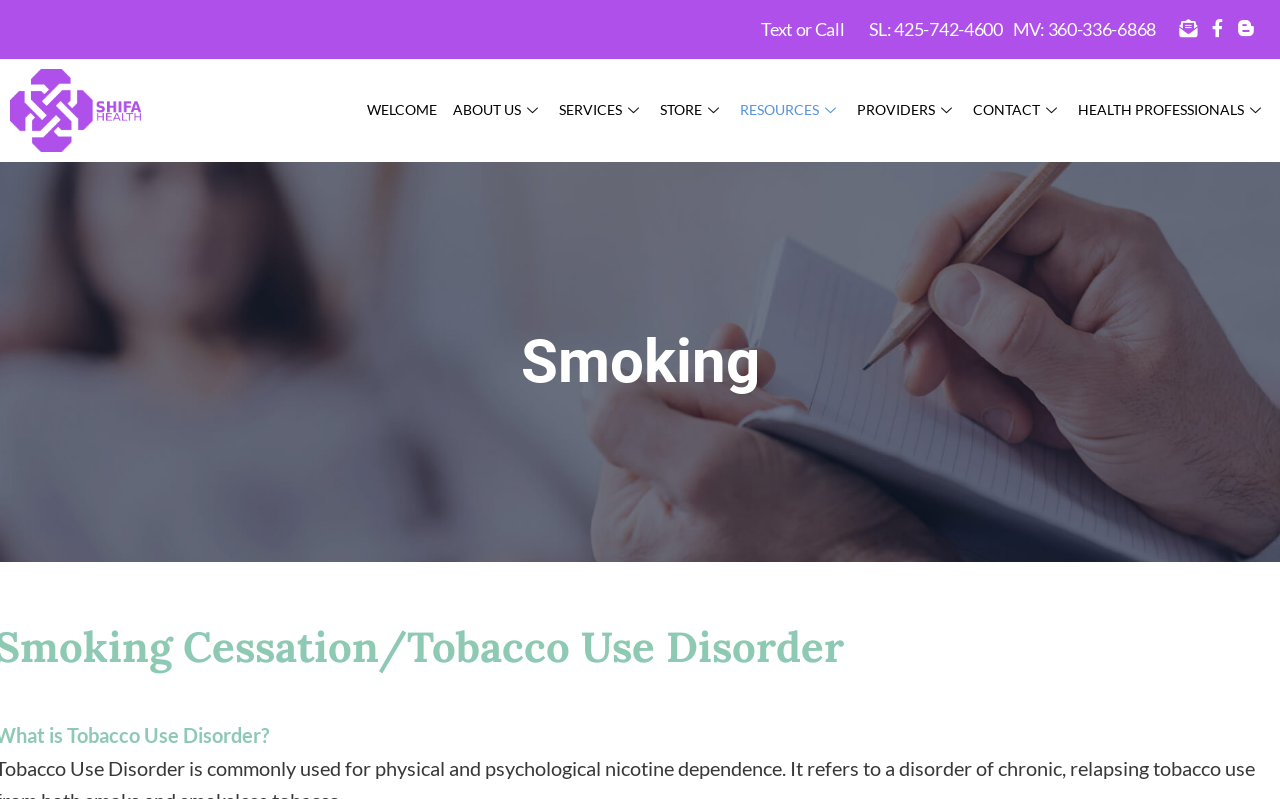Respond to the following question using a concise word or phrase: 
What is the position of the 'CONTACT' link?

Right side